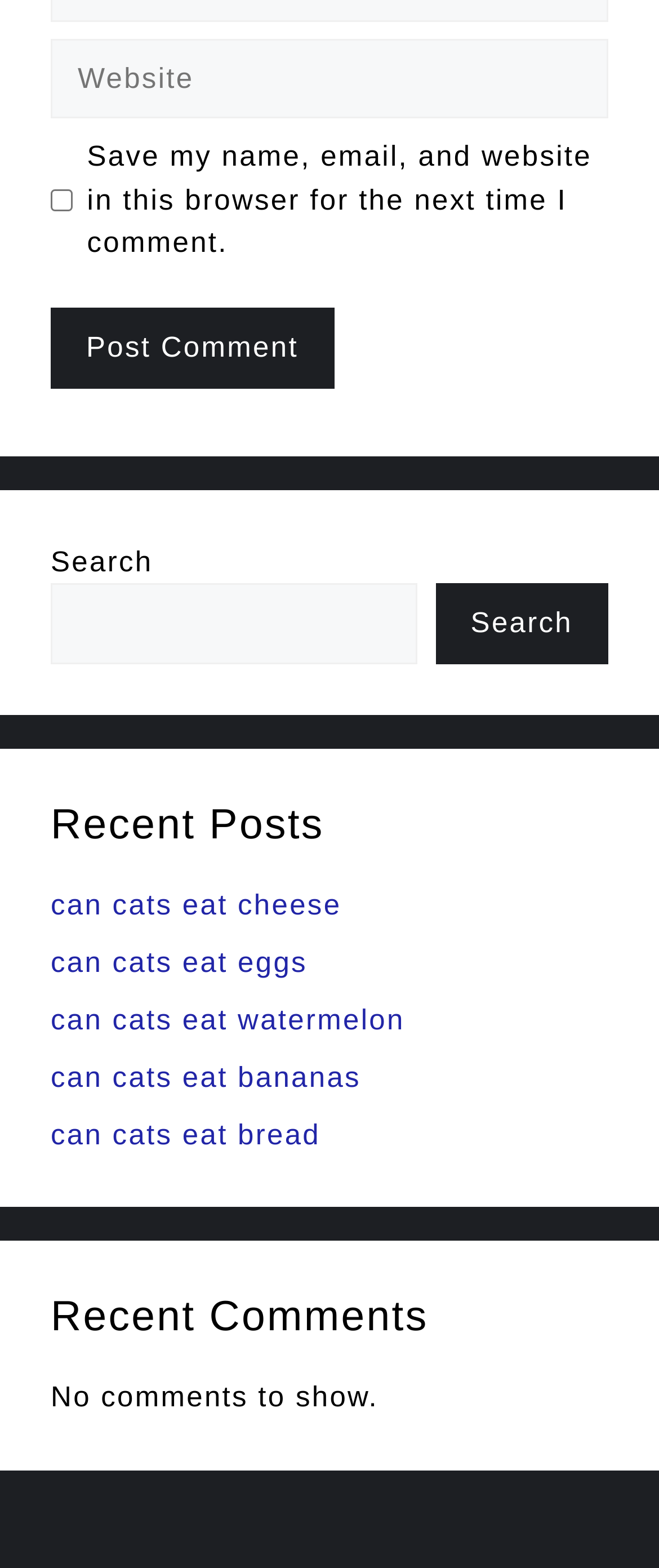Locate the UI element that matches the description Education Officer in the webpage screenshot. Return the bounding box coordinates in the format (top-left x, top-left y, bottom-right x, bottom-right y), with values ranging from 0 to 1.

None